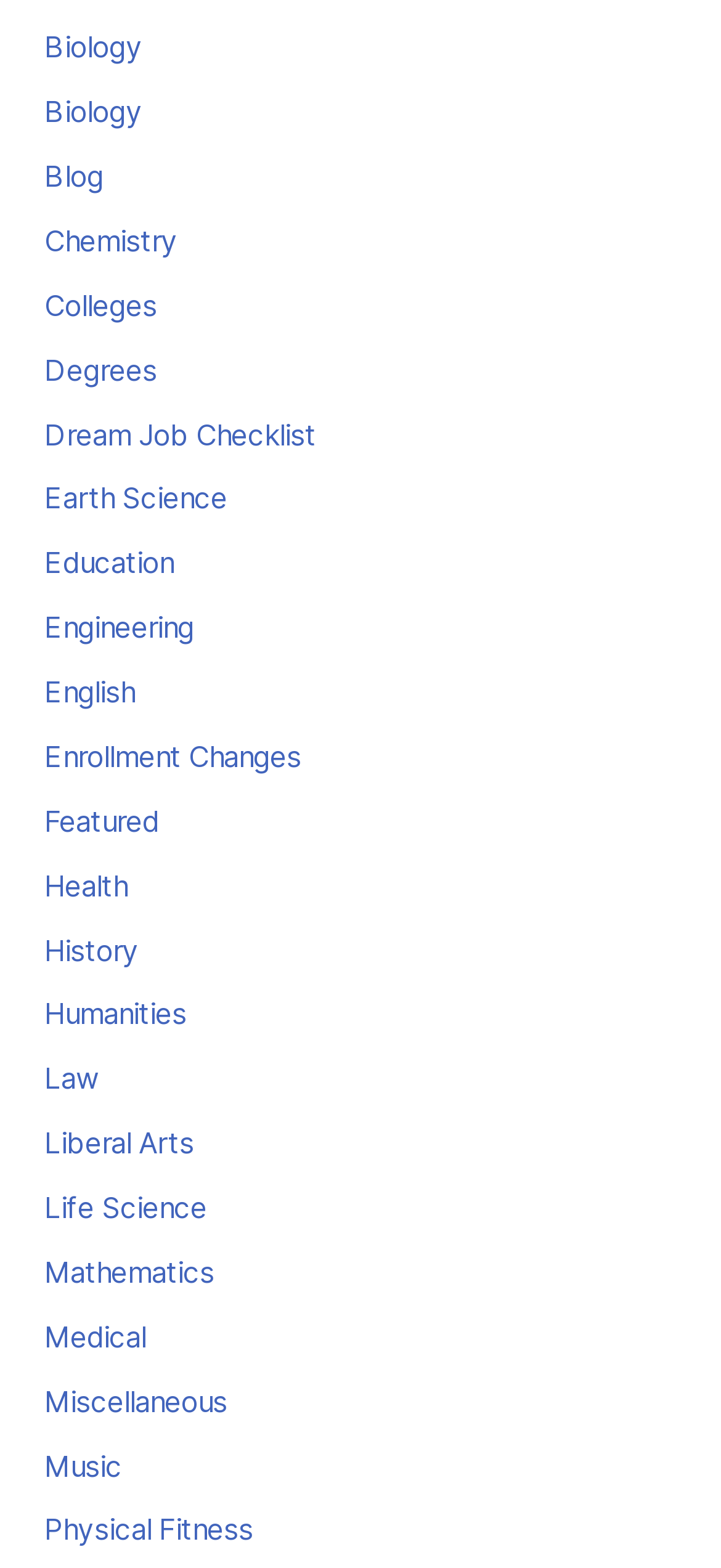Is there a link for 'Dream Job Checklist' on the webpage?
Please provide a single word or phrase as your answer based on the screenshot.

Yes